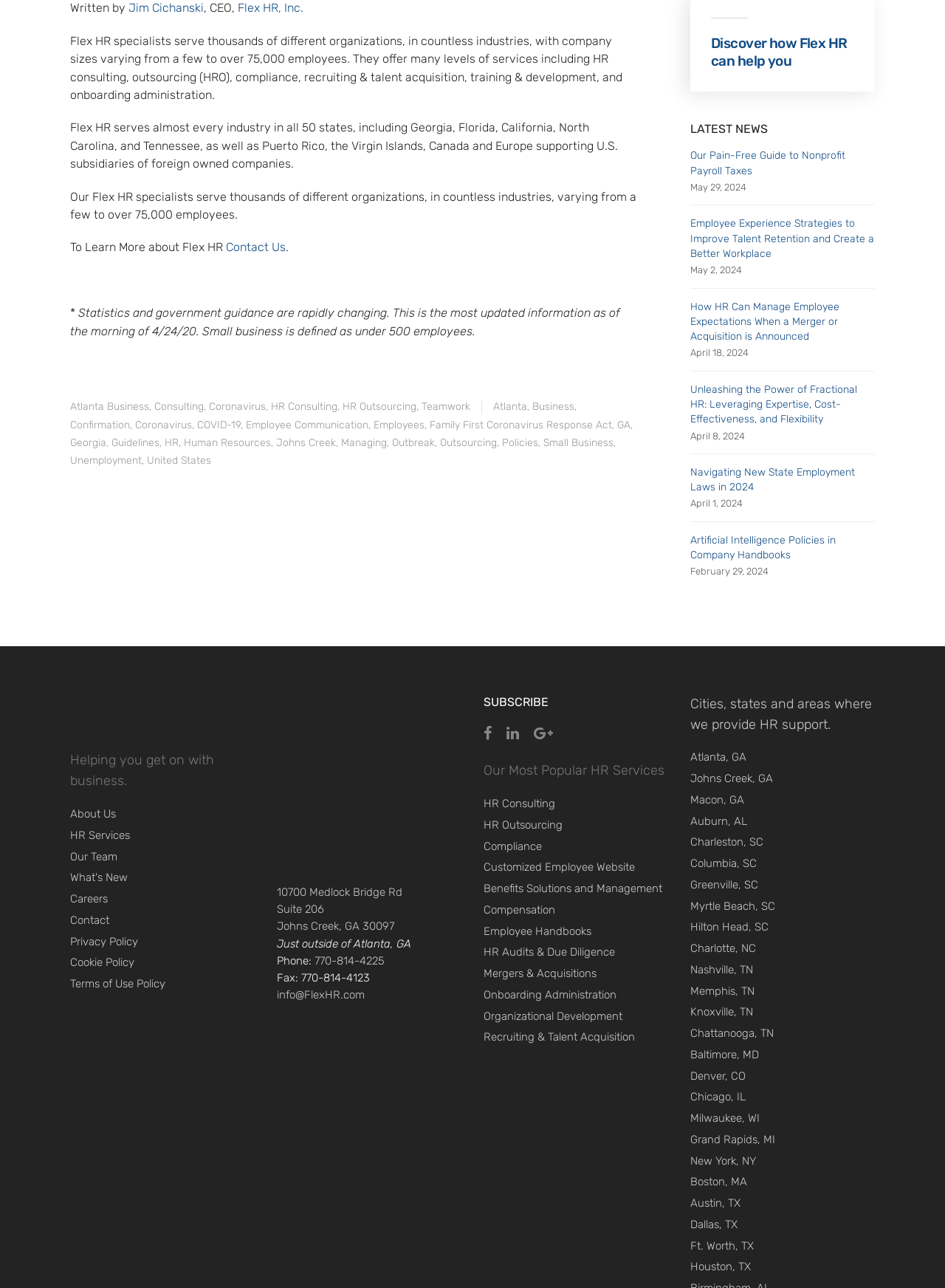Carefully examine the image and provide an in-depth answer to the question: What is the name of the company?

I found the answer by looking at the text 'Written by Jim Cichanski, CEO, Flex HR, Inc.' at the top of the page, which indicates that the company name is Flex HR.